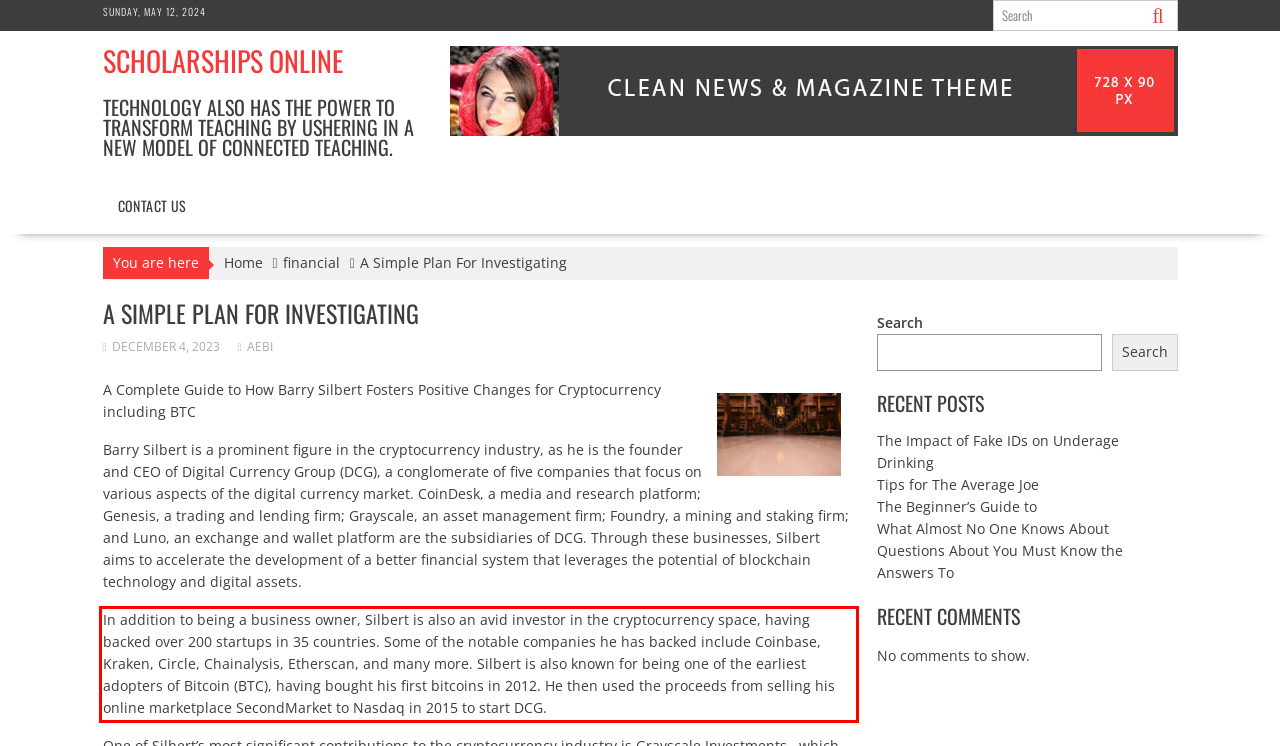Please analyze the provided webpage screenshot and perform OCR to extract the text content from the red rectangle bounding box.

In addition to being a business owner, Silbert is also an avid investor in the cryptocurrency space, having backed over 200 startups in 35 countries. Some of the notable companies he has backed include Coinbase, Kraken, Circle, Chainalysis, Etherscan, and many more. Silbert is also known for being one of the earliest adopters of Bitcoin (BTC), having bought his first bitcoins in 2012. He then used the proceeds from selling his online marketplace SecondMarket to Nasdaq in 2015 to start DCG.